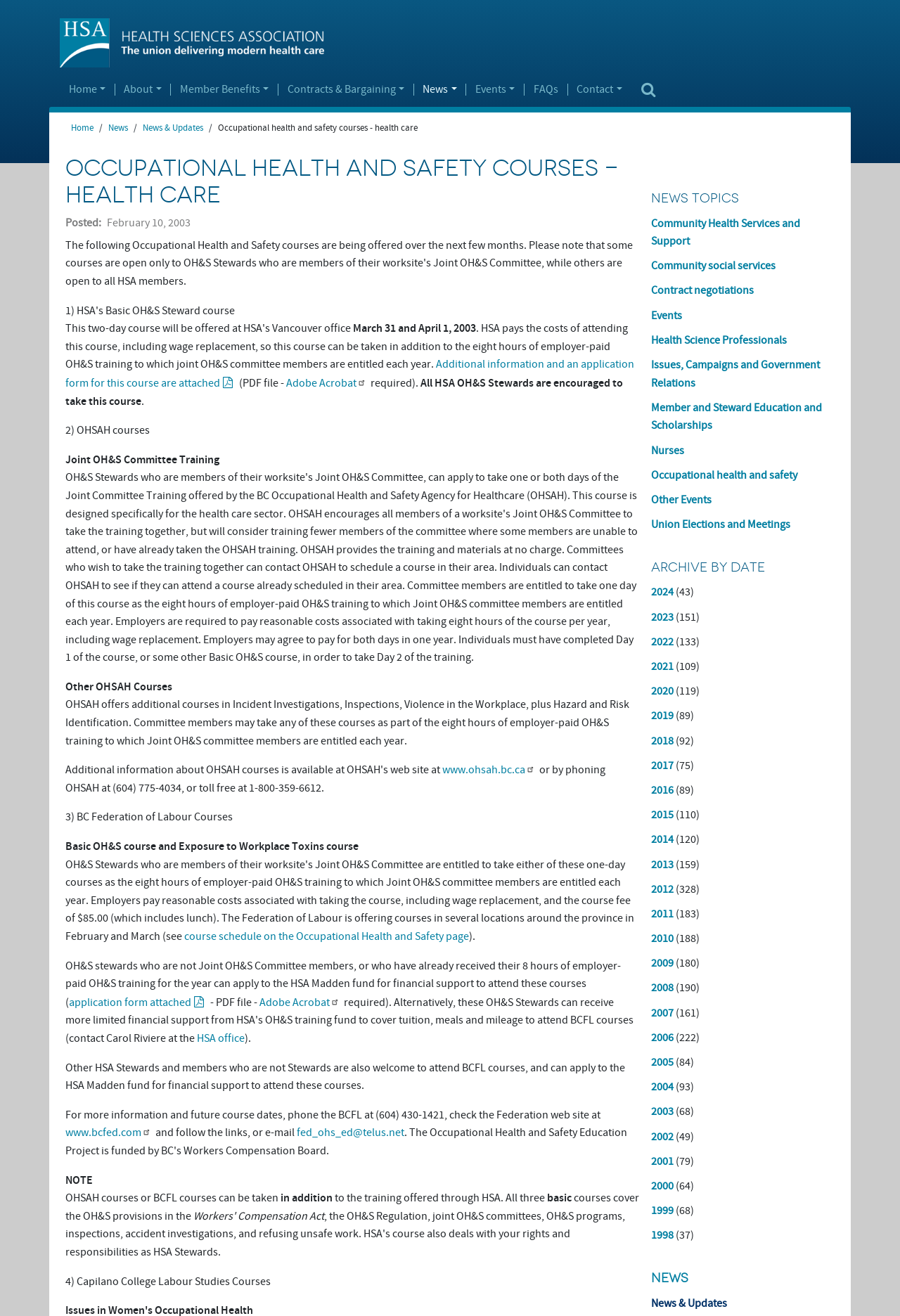Use a single word or phrase to answer the question:
What is the topic of the occupational health and safety courses?

health care